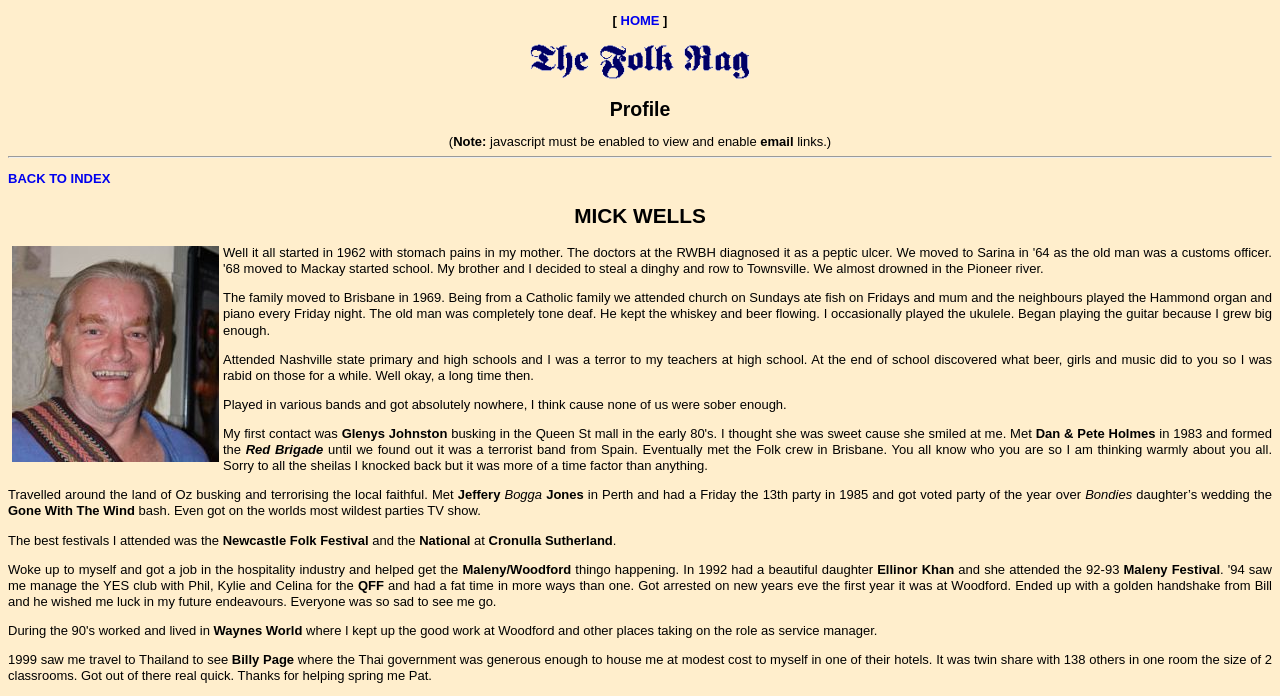What is the name of the festival where Mick Wells got arrested on New Year's Eve?
Answer the question with detailed information derived from the image.

According to the webpage content, Mick Wells got arrested on New Year's Eve at the Maleny Festival, which was later moved to Woodford.